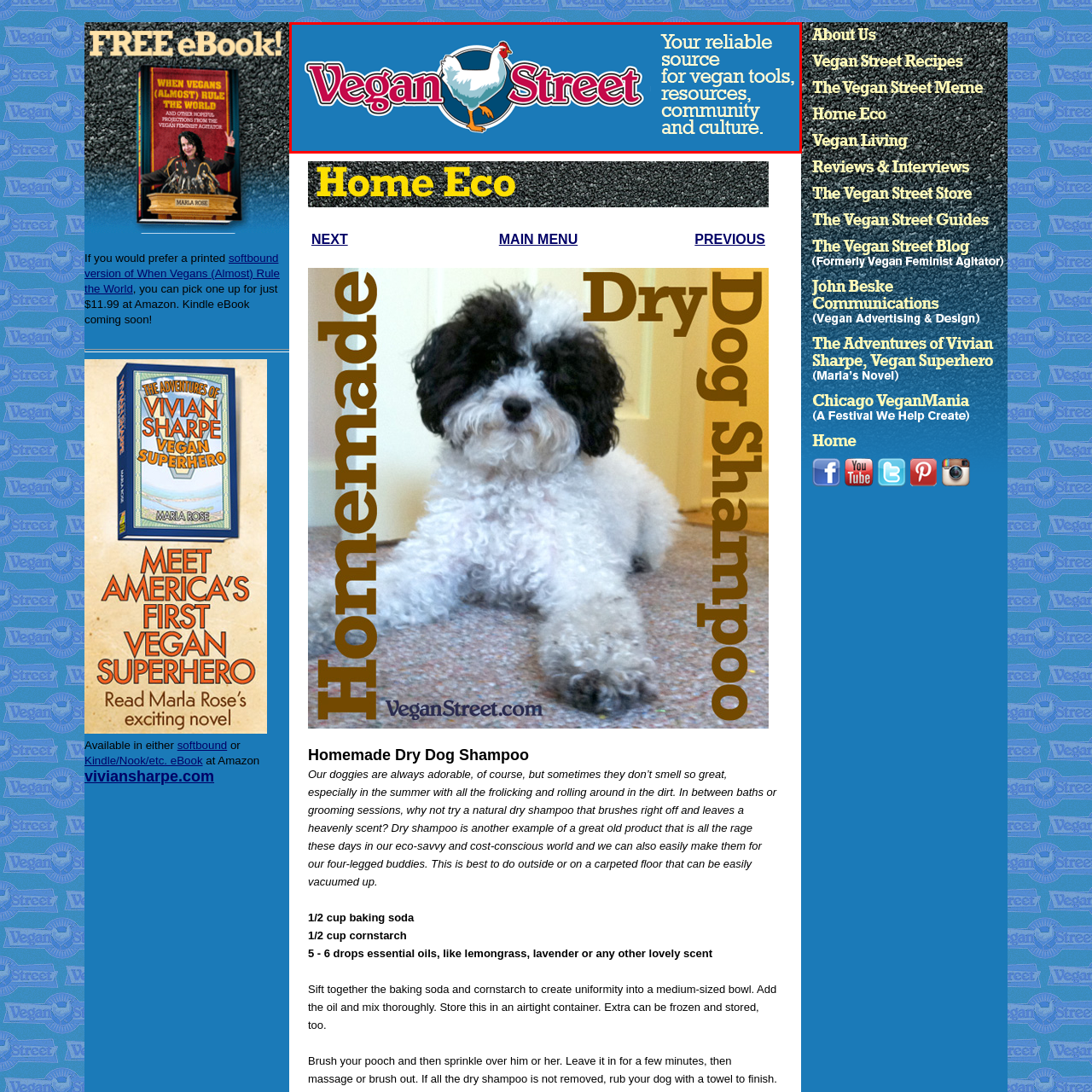Please scrutinize the portion of the image inside the purple boundary and provide an elaborate answer to the question below, relying on the visual elements: 
What is the purpose of the website according to the tagline?

The caption states that the tagline reads, 'Your reliable source for vegan tools, resources, community, and culture,' emphasizing the website's role as a valuable hub for vegan enthusiasts.